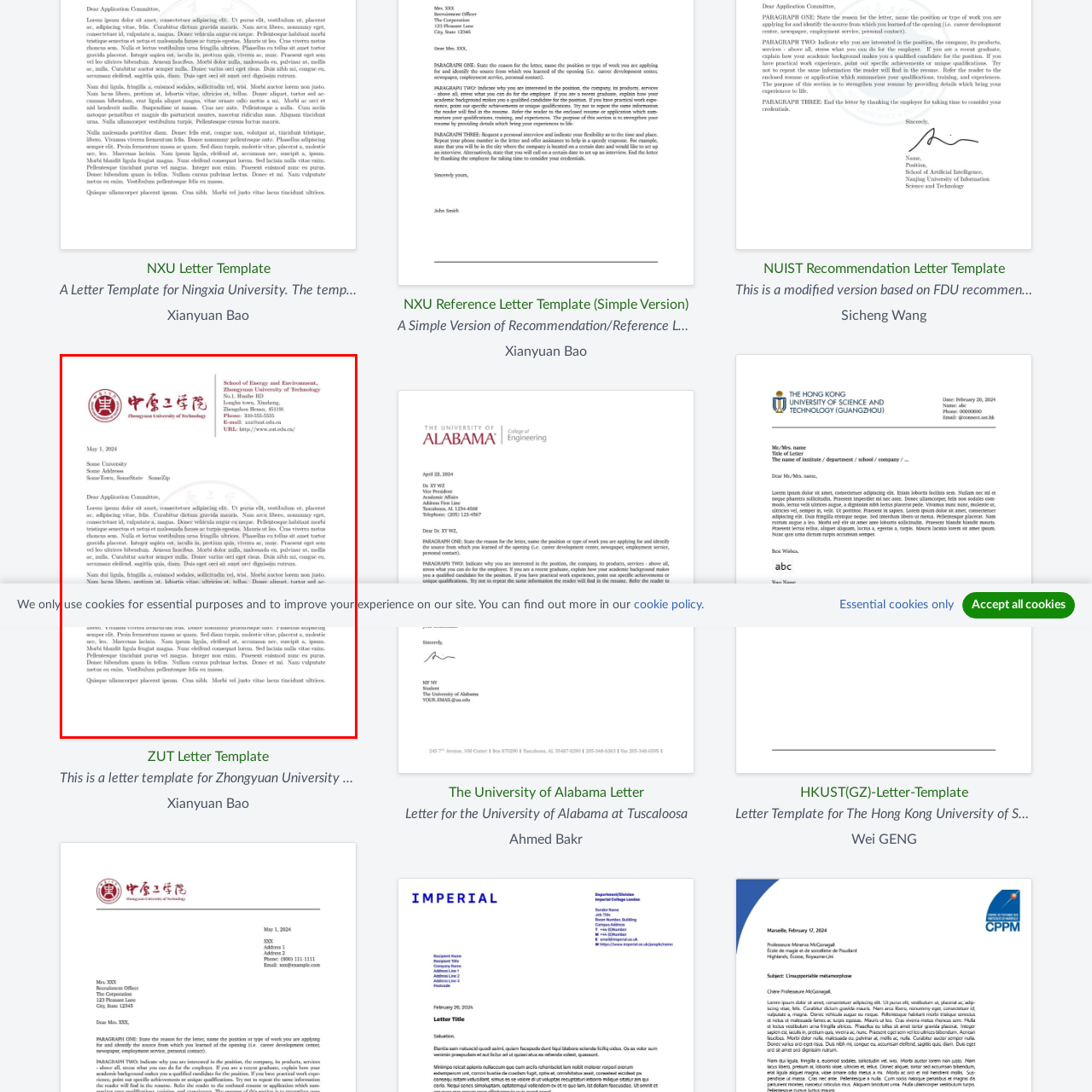Direct your attention to the red-bounded image and answer the question with a single word or phrase:
What is the tone of the template?

Formal